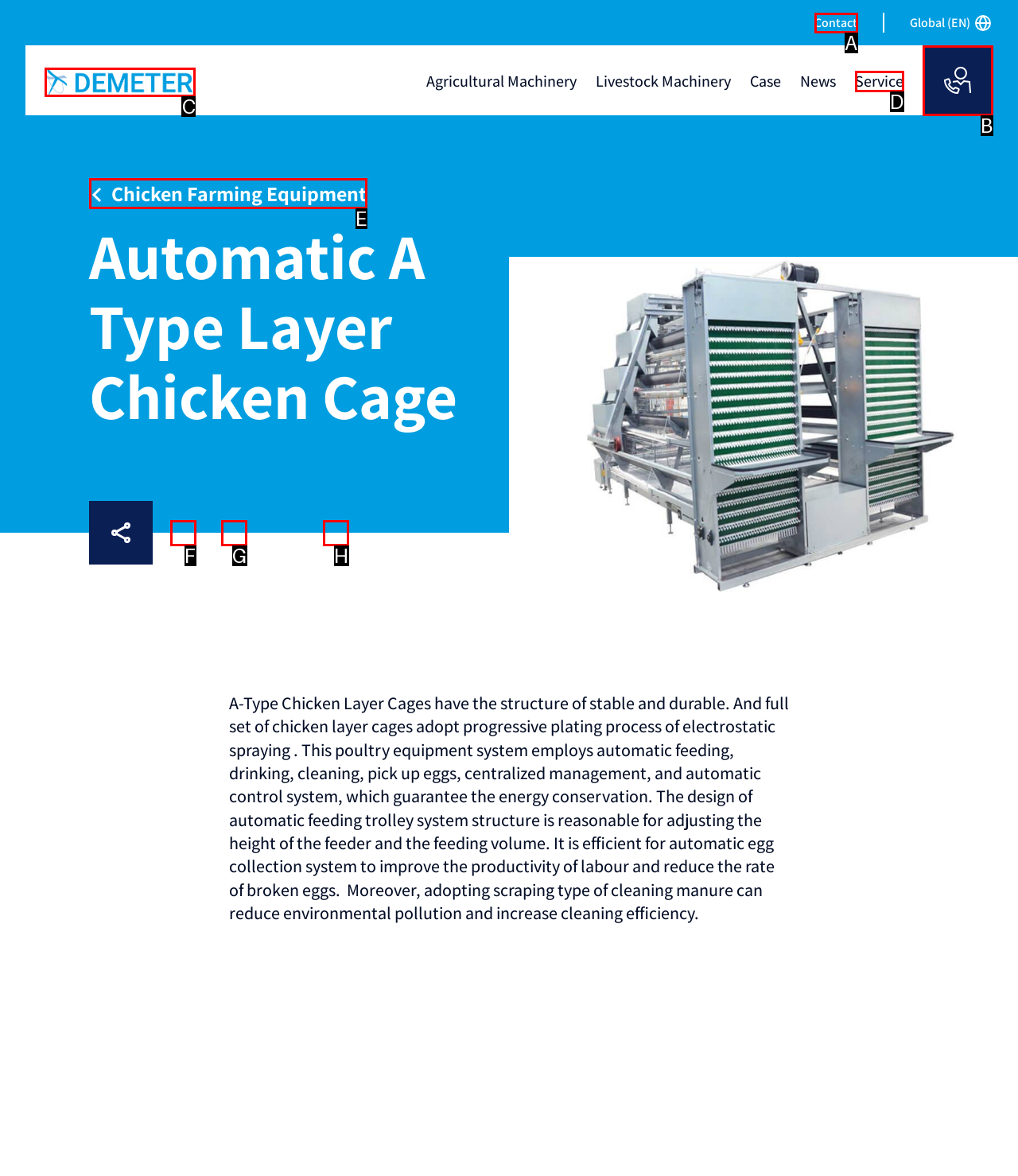Select the proper UI element to click in order to perform the following task: Click Demeter Logo. Indicate your choice with the letter of the appropriate option.

C